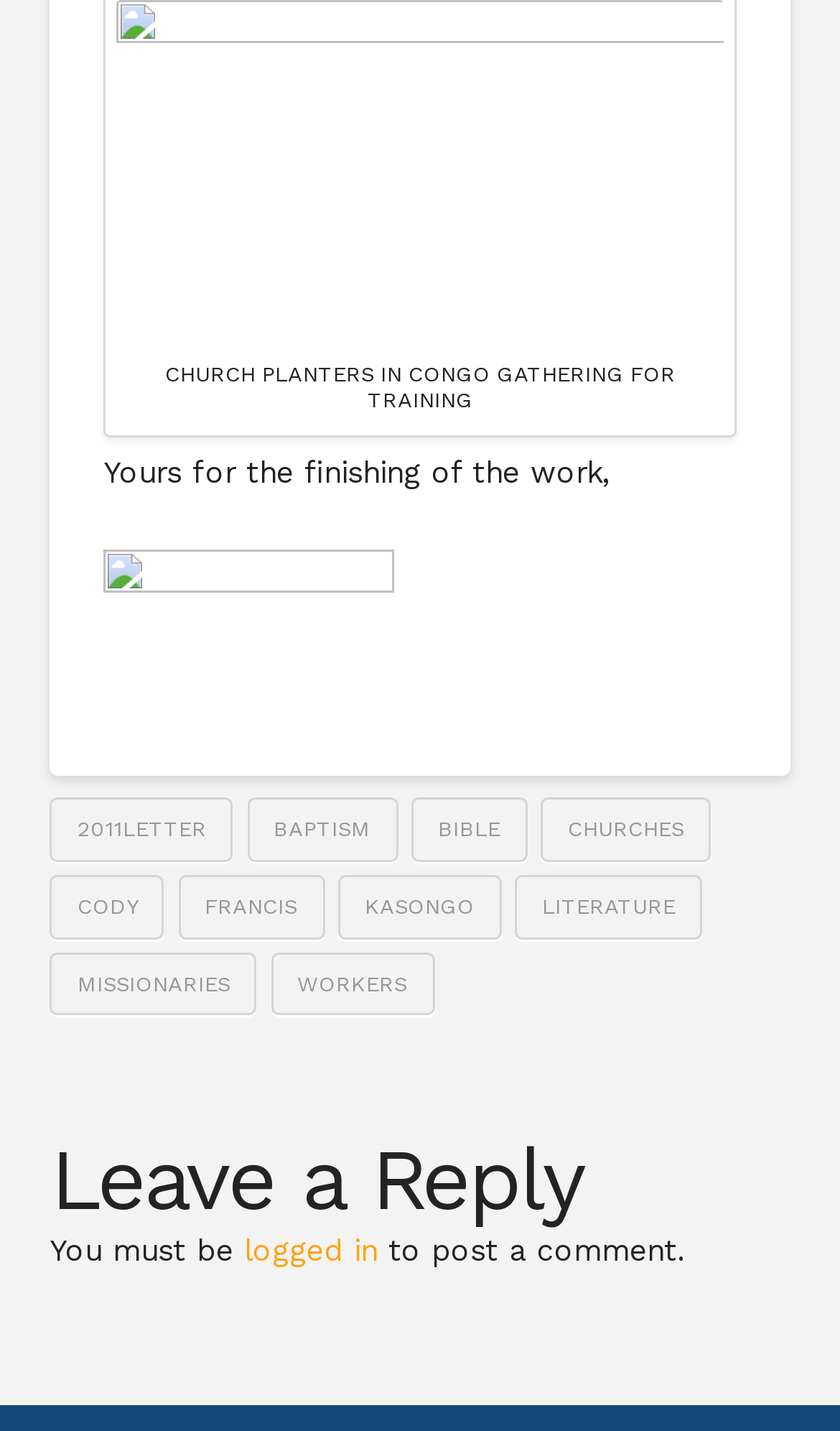Identify the bounding box for the UI element described as: "2011letter". Ensure the coordinates are four float numbers between 0 and 1, formatted as [left, top, right, bottom].

[0.06, 0.558, 0.278, 0.602]